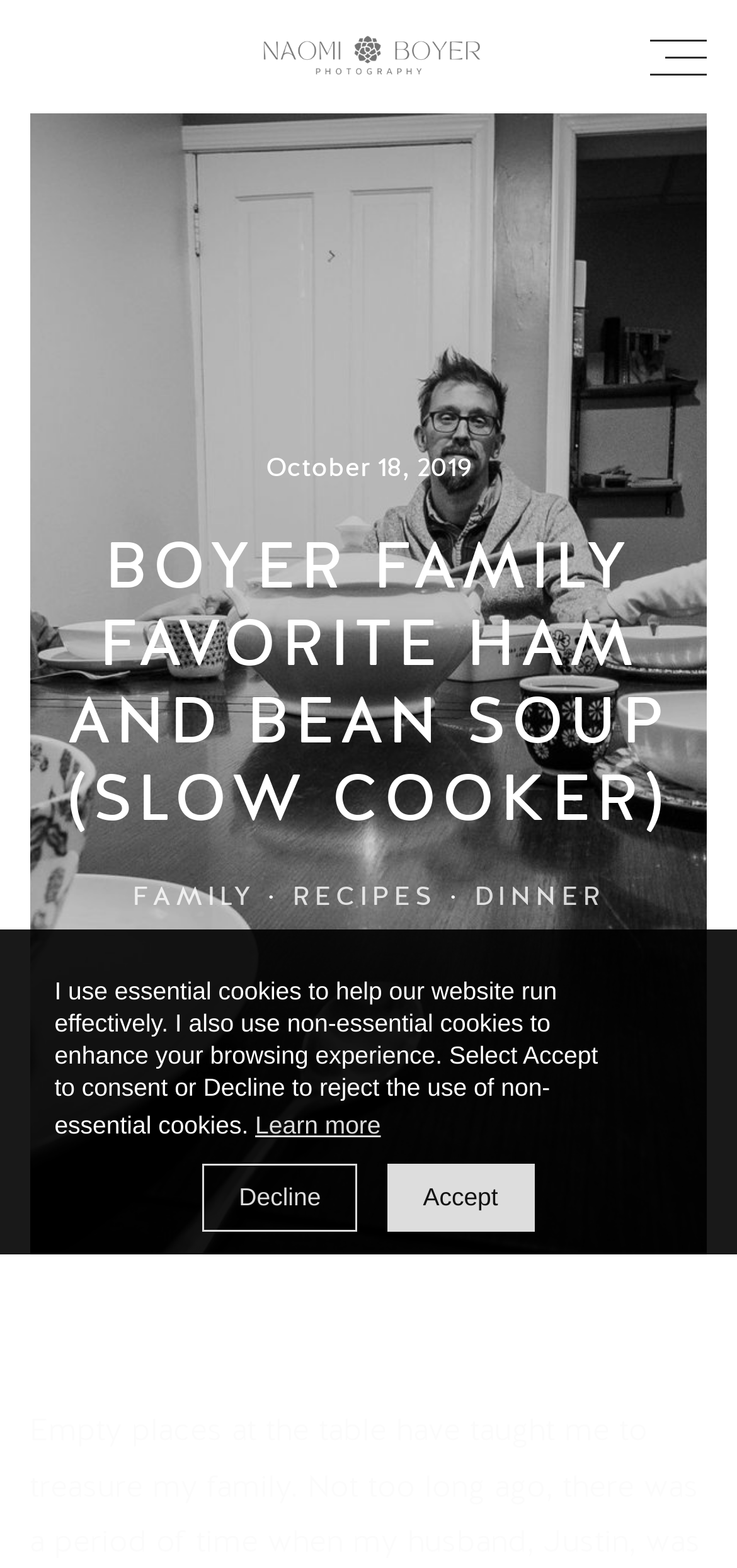Please answer the following question using a single word or phrase: 
What is the photographer's name?

Naomi Boyer